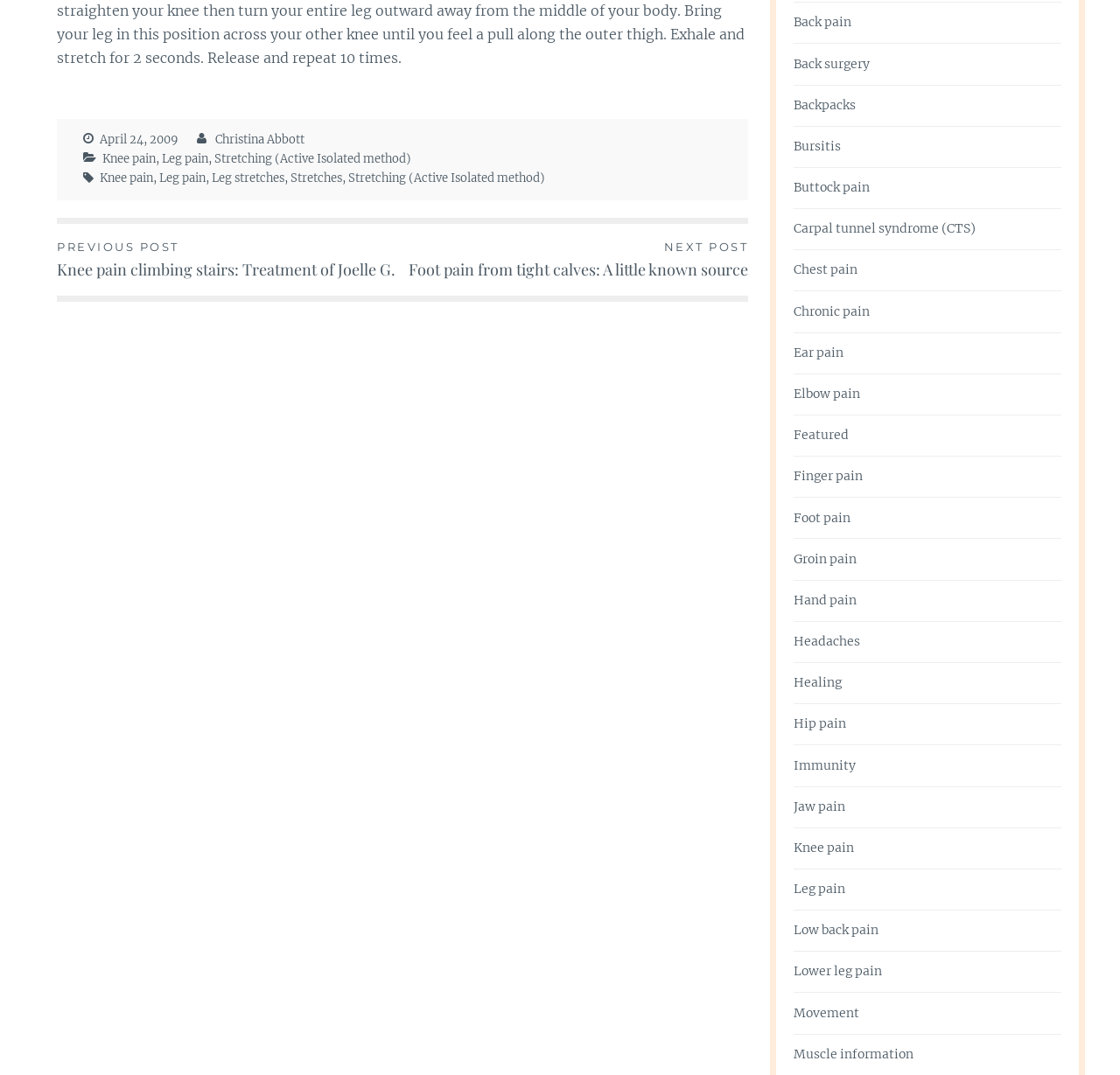Carefully examine the image and provide an in-depth answer to the question: What is the last topic in the list of links?

I found a list of link elements and counted the number of links, and the last link element has the text 'Muscle information', which suggests that the last topic in the list is about muscle information.